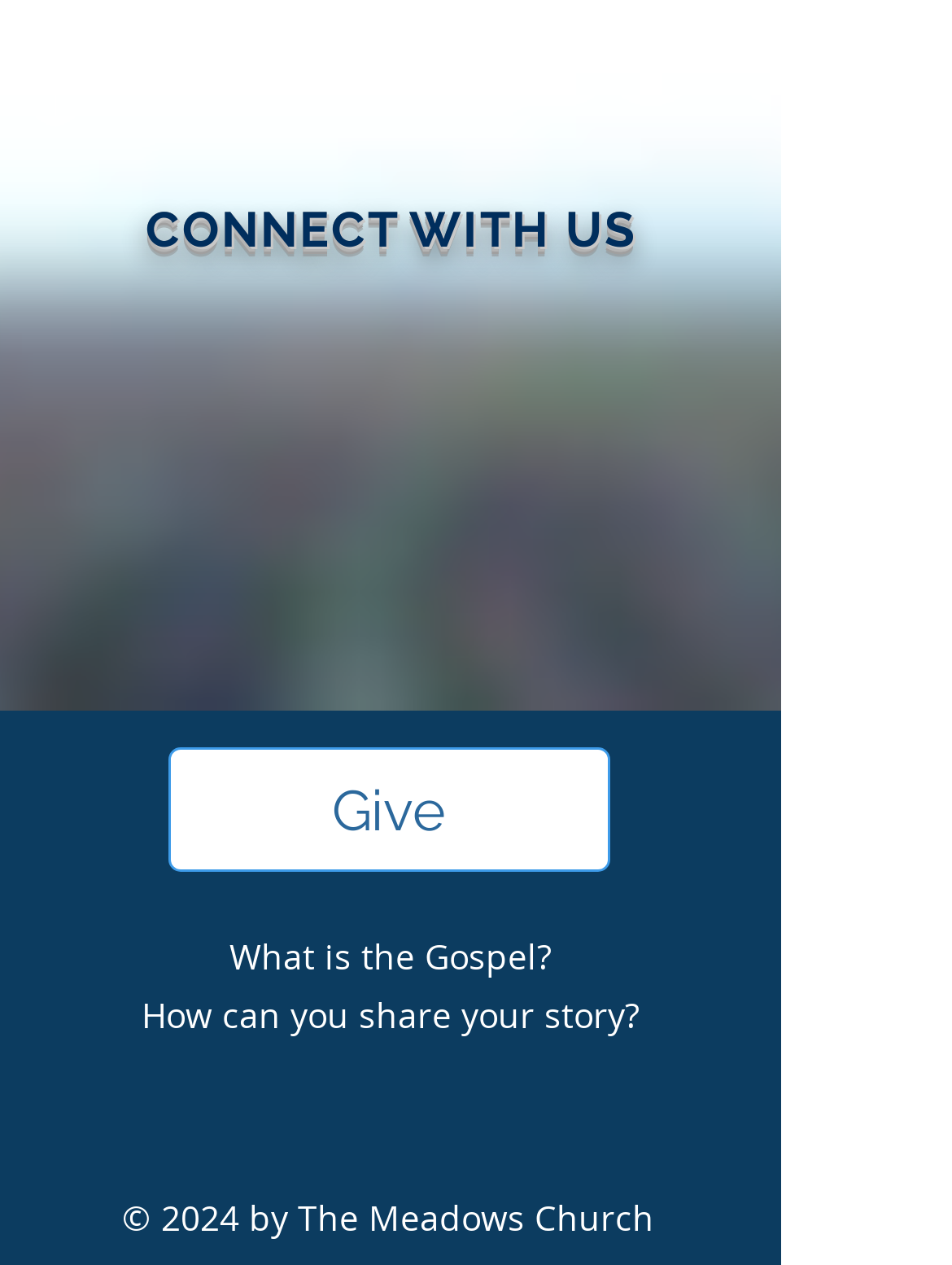Where is the 'Give' link located?
Based on the image, answer the question with as much detail as possible.

I determined the location of the 'Give' link by looking at its bounding box coordinates, which are [0.177, 0.591, 0.641, 0.69]. These coordinates indicate that the link is located near the top of the webpage and roughly in the middle horizontally.